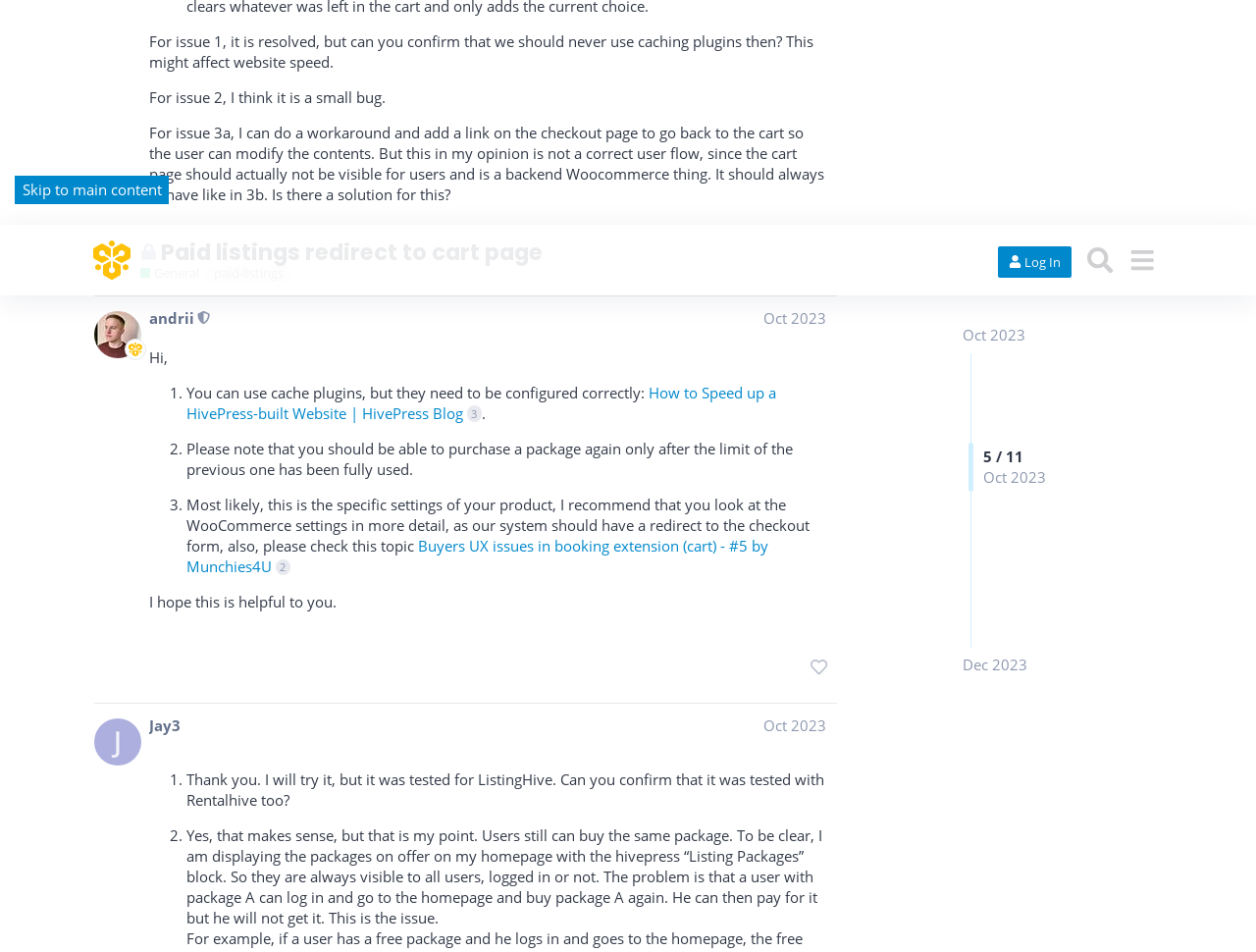Find the bounding box coordinates of the element's region that should be clicked in order to follow the given instruction: "Click on 'General' tag". The coordinates should consist of four float numbers between 0 and 1, i.e., [left, top, right, bottom].

[0.083, 0.408, 0.13, 0.427]